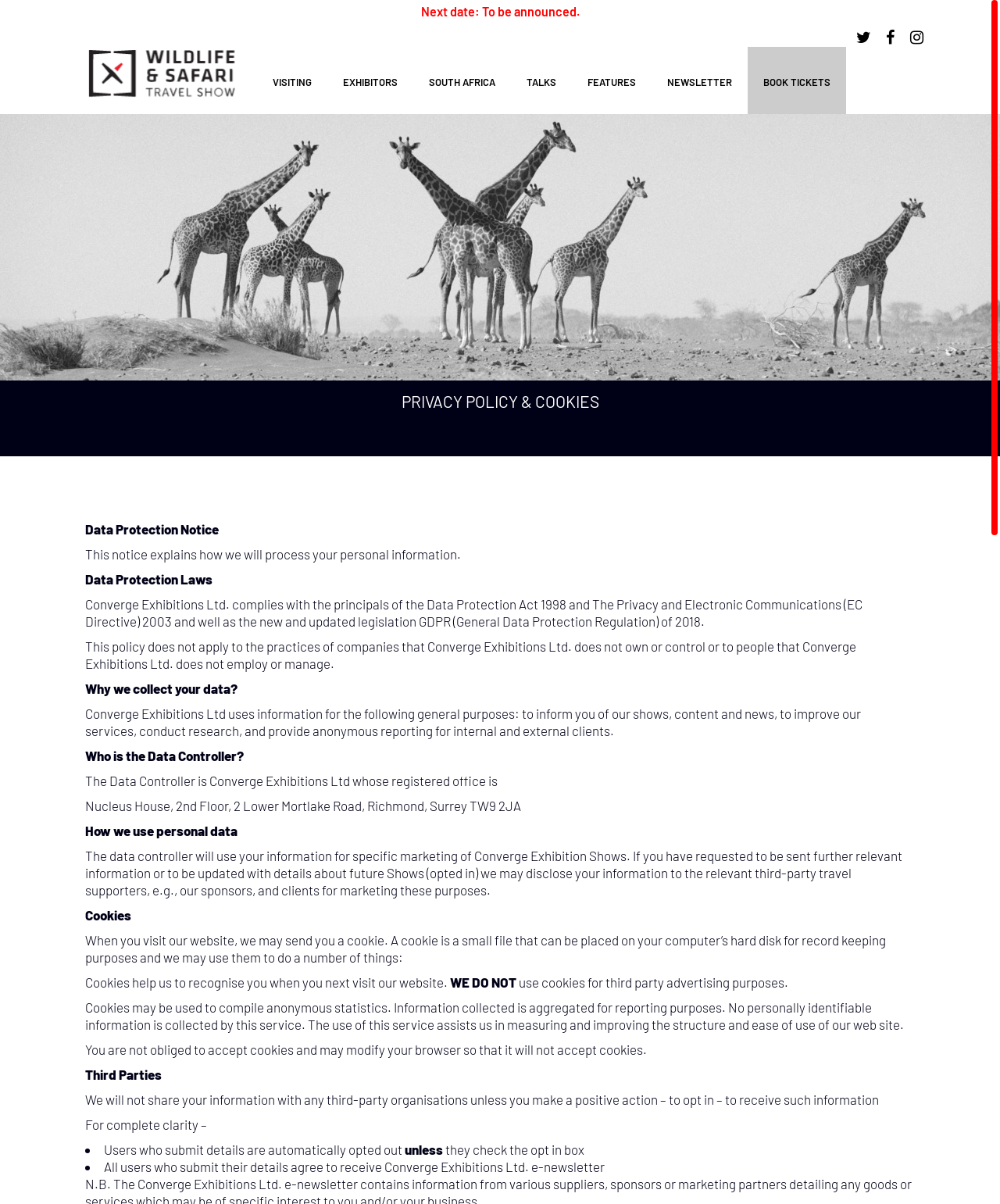Respond concisely with one word or phrase to the following query:
What is the purpose of the website?

Wildlife Safari